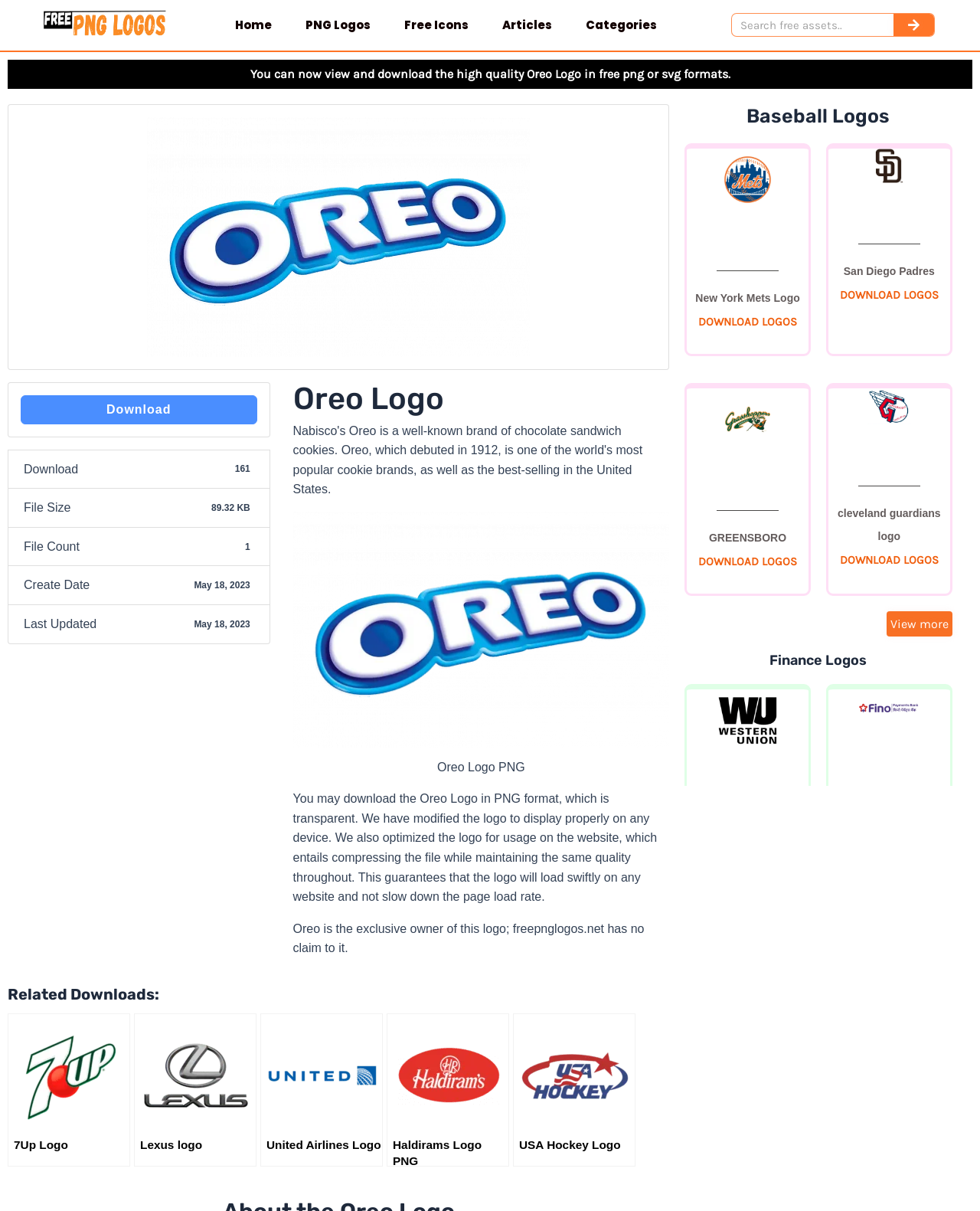Describe all the visual and textual components of the webpage comprehensively.

This webpage is dedicated to providing free PNG and SVG logos for download. At the top, there is a navigation menu with links to "Home", "PNG Logos", "Free Icons", "Articles", and "Categories". Next to the navigation menu, there is a search bar with a search button.

Below the navigation menu, there is a brief introduction to the Oreo logo, which can be downloaded in transparent PNG format. The introduction is accompanied by a large image of the Oreo logo. To the left of the image, there is a download link and some file information, including the file size and creation date.

Underneath the introduction, there is a section titled "Oreo Logo" with a detailed description of the logo, including its usage and ownership. Below this section, there is a "Related Downloads" section with links to other logos, including 7Up, Lexus, United Airlines, and HALDIRAMS.

The webpage also features a "Baseball Logos" section, which includes articles about various baseball teams, such as the New York Mets, San Diego Padres, and Greensboro. Each article includes a link to download the team's logo, along with a brief description and an image of the logo.

Further down the page, there is a "Finance Logos" section, which includes articles about financial institutions, such as Western Union and Fino Bank. Similar to the baseball logos section, each article includes a link to download the logo, along with a brief description and an image of the logo.

At the bottom of the page, there is a "View more" link, which suggests that there are more logos available for download.